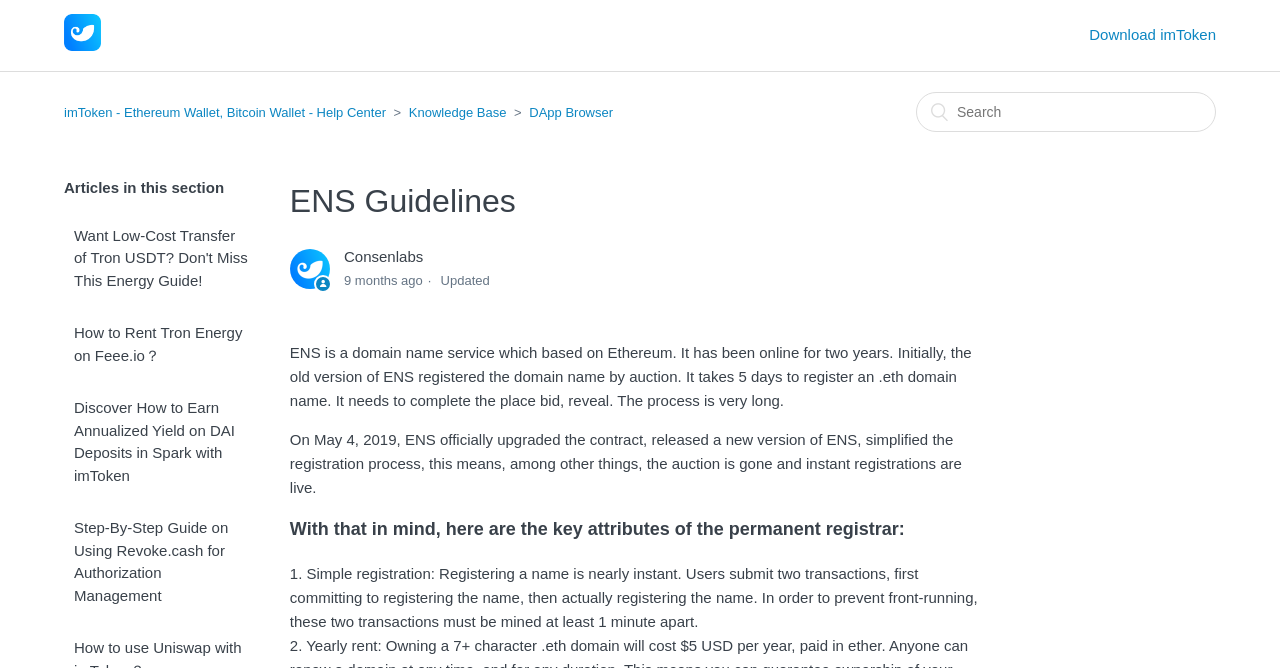Determine the bounding box coordinates for the clickable element to execute this instruction: "Learn about renting Tron energy on Feee.io". Provide the coordinates as four float numbers between 0 and 1, i.e., [left, top, right, bottom].

[0.05, 0.467, 0.203, 0.564]